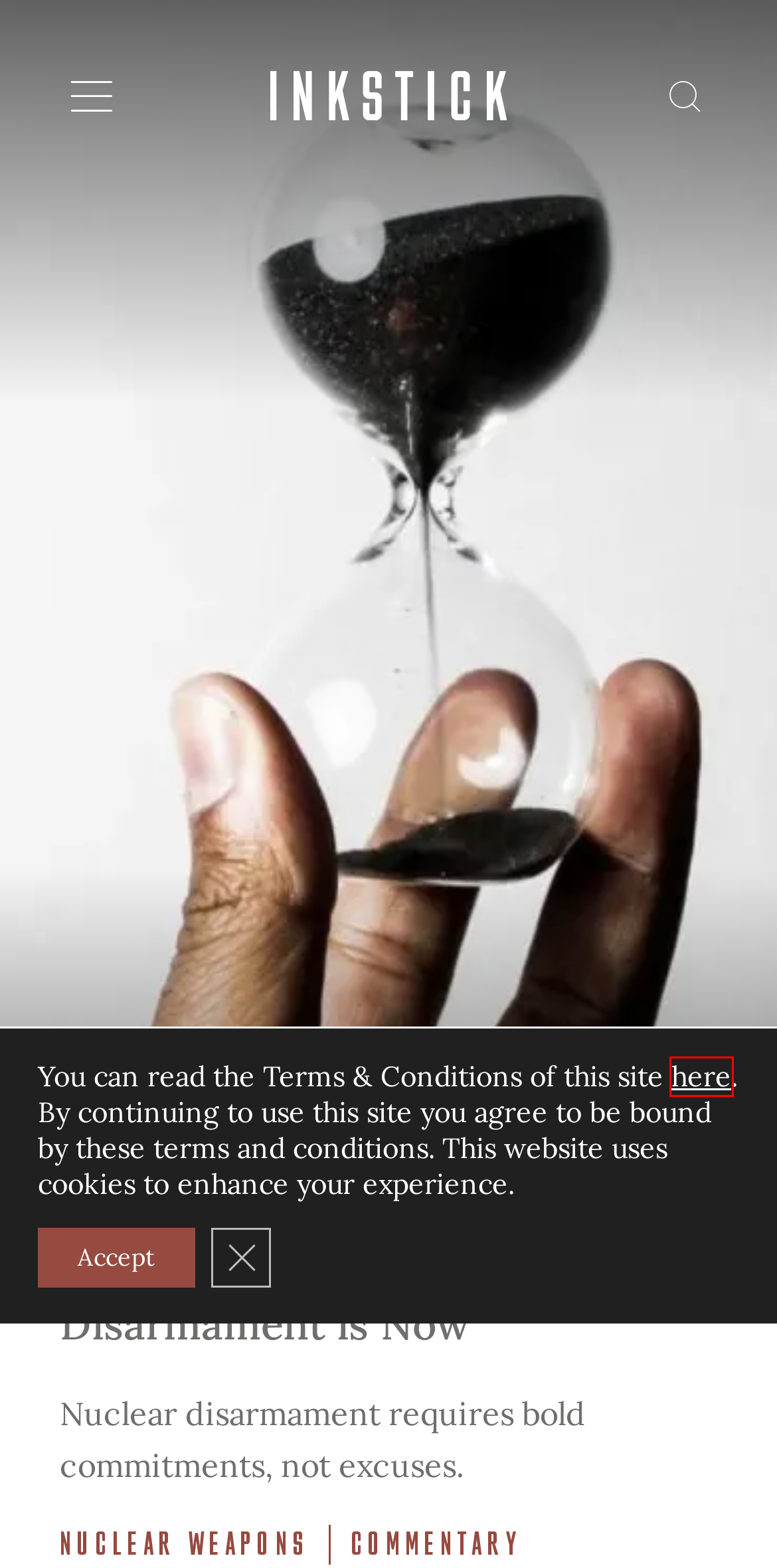Given a webpage screenshot with a red bounding box around a particular element, identify the best description of the new webpage that will appear after clicking on the element inside the red bounding box. Here are the candidates:
A. Nuclear Weapons Archives - Inkstick
B. Donate - Inkstick
C. Commentary - Inkstick
D. Impact Report - Inkstick
E. Our Five Policy Solutions - Back from the Brink
F. Inkstick - Human Foreign Policy
G. What Lies Ahead for Rohingya in Myanmar? - Inkstick
H. Terms - Inkstick

H